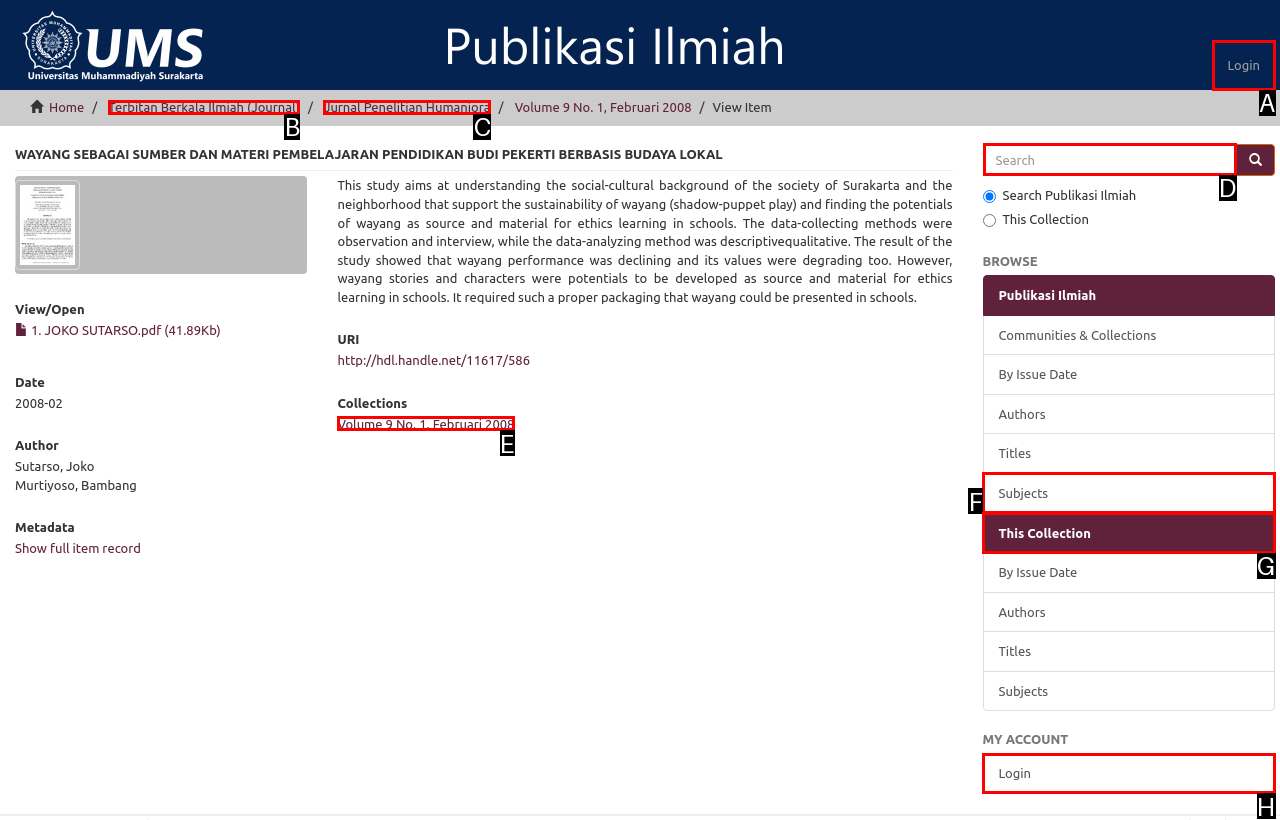What option should you select to complete this task: search for publications? Indicate your answer by providing the letter only.

D